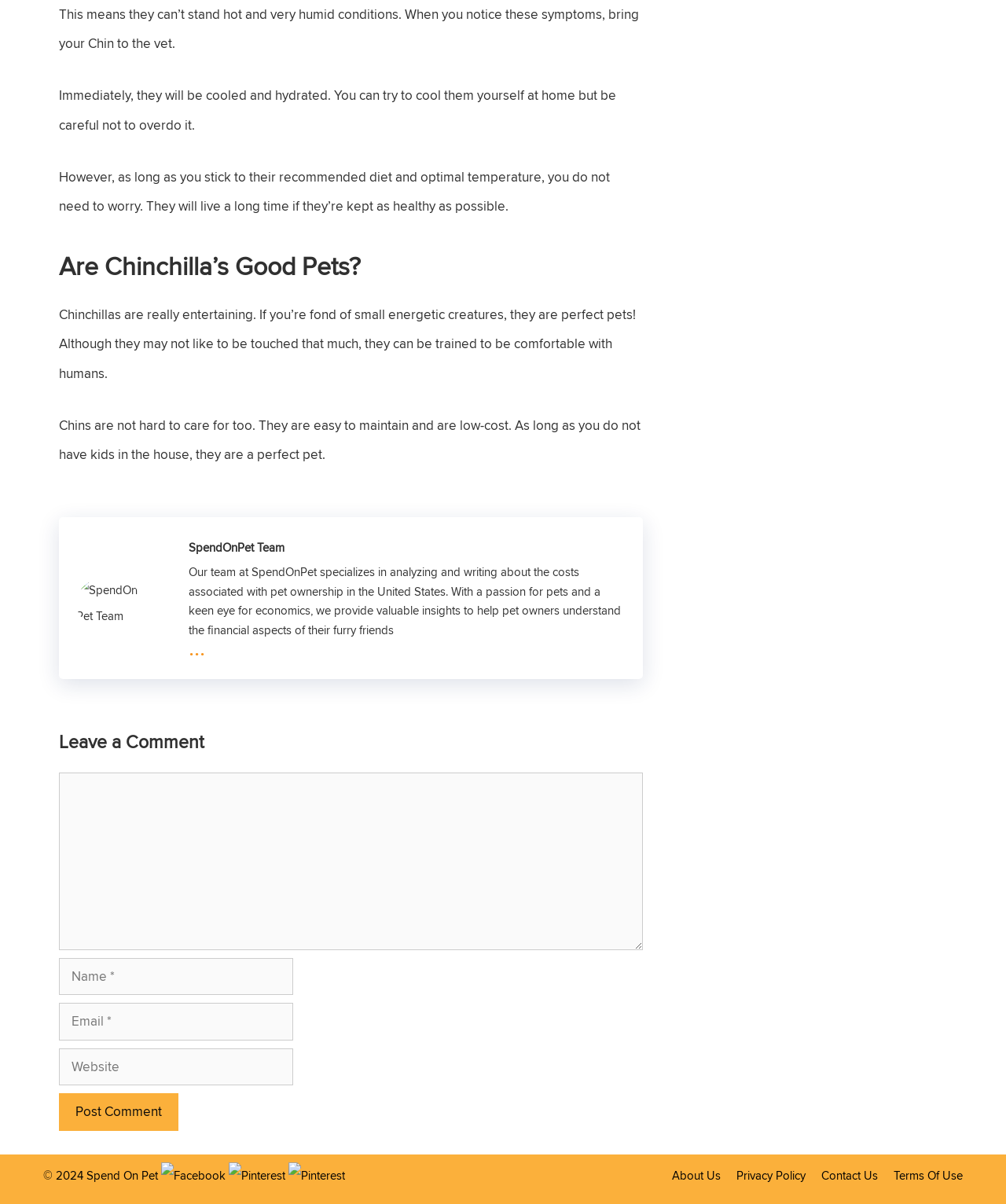Could you indicate the bounding box coordinates of the region to click in order to complete this instruction: "Click to post your comment".

[0.059, 0.908, 0.177, 0.939]